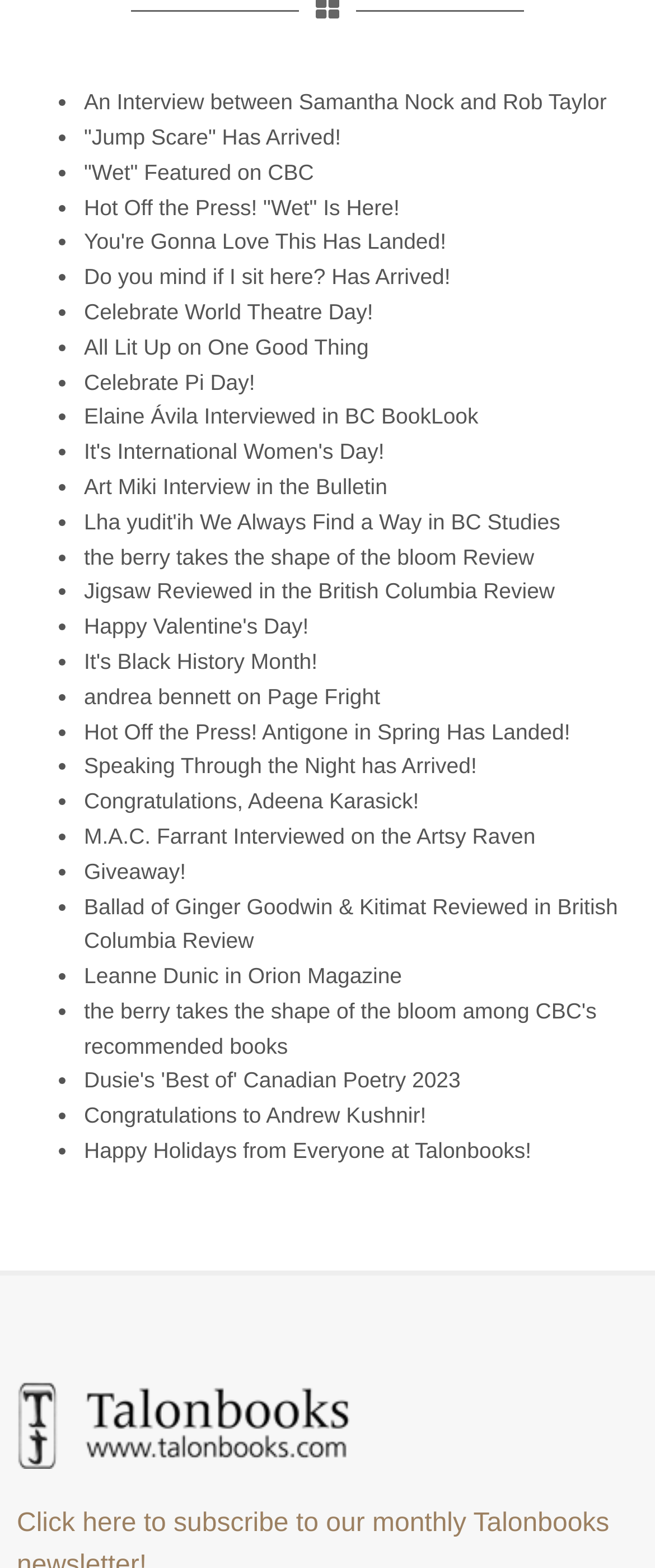What is the title of the first list item?
Answer the question with a thorough and detailed explanation.

I looked at the first list item on the webpage, which is a link element. The text of this link element is 'An Interview between Samantha Nock and Rob Taylor', so this is the title of the first list item.